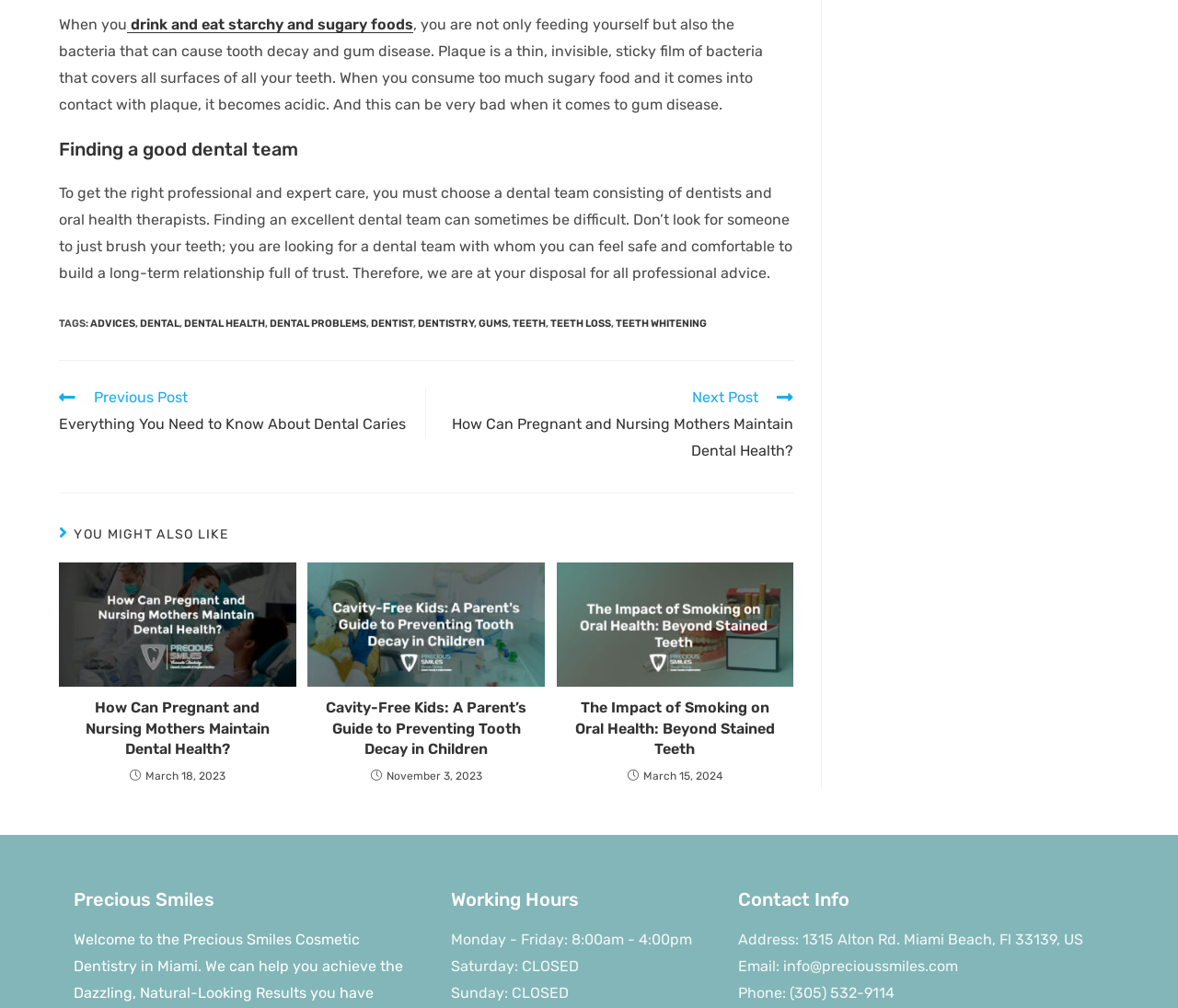Respond to the following question using a concise word or phrase: 
What is the purpose of plaque?

To cause tooth decay and gum disease